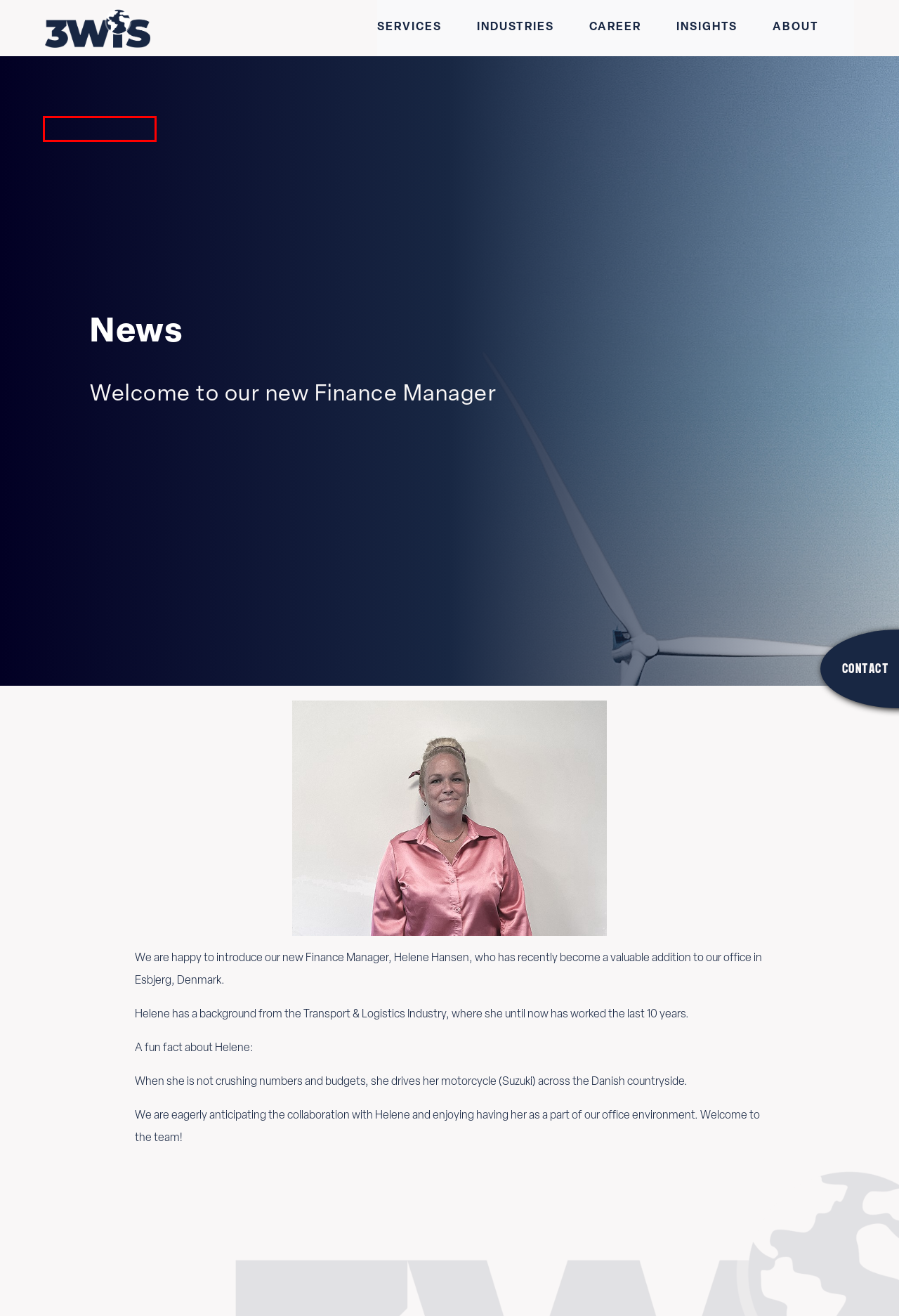You see a screenshot of a webpage with a red bounding box surrounding an element. Pick the webpage description that most accurately represents the new webpage after interacting with the element in the red bounding box. The options are:
A. Contact - 3W Industri Service
B. Engineering - 3W Industri Service
C. Vacancies - 3W Industri Service
D. Energy industry - 3W Industri Service
E. NDT Inspection - 3W Industri Service
F. 3WIS - Creating global repair solutions towards steel structures
G. Wind - 3W Industri Service
H. News - 3W Industri Service

E